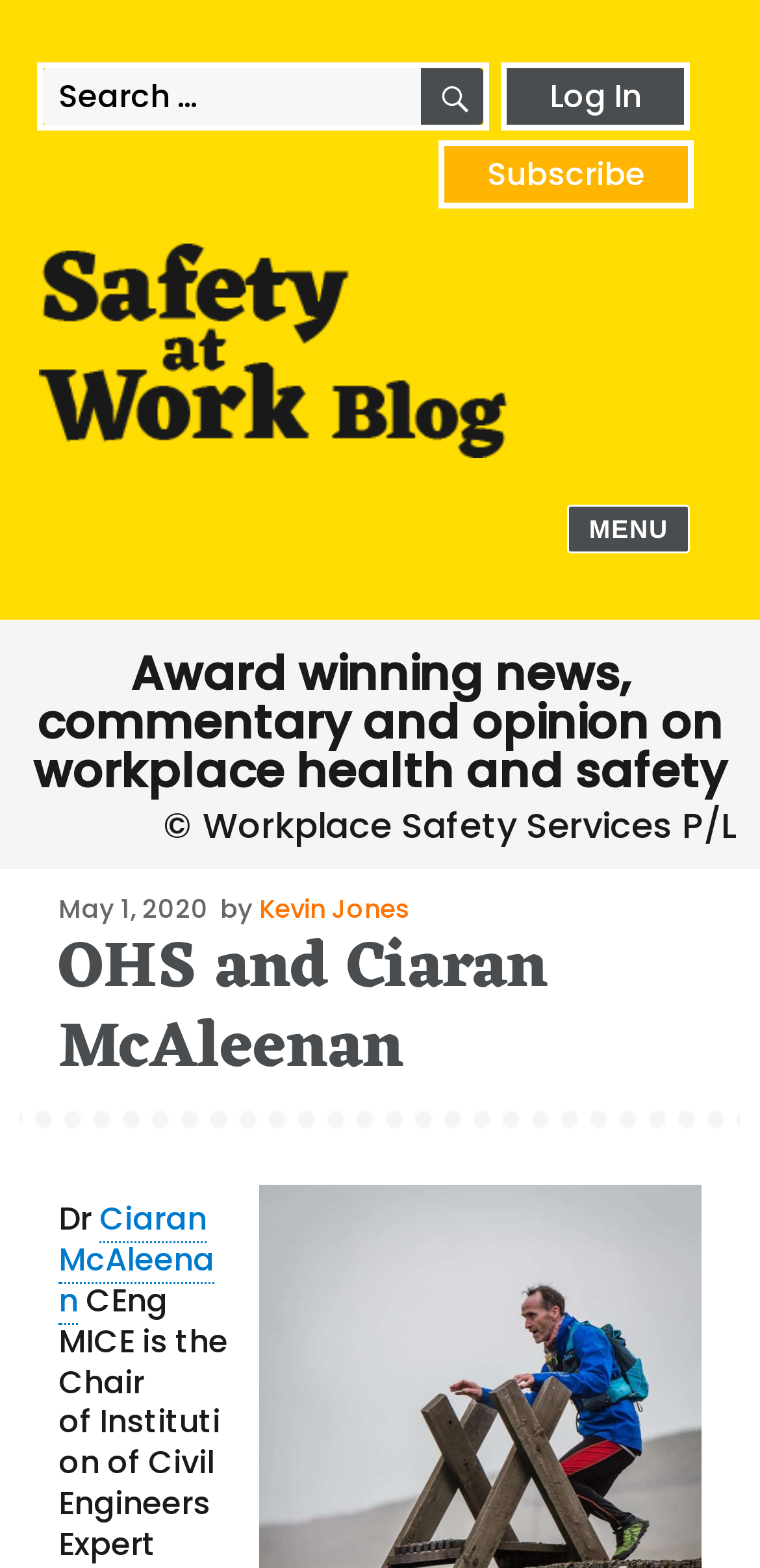Provide a thorough summary of the webpage.

The webpage is about the SafetyAtWorkBlog, with a prominent header "OHS and Ciaran McAleenan" at the top center of the page. Below the header, there is a search bar with a search button on the right, accompanied by a "Search for:" label. 

On the top right corner, there are three links: "Log In", "Subscribe", and the blog's title "SafetyatWorkBlog" with an associated image. 

A navigation menu is located at the top right corner, with a "MENU" button that controls the site navigation and social navigation. 

The main content of the page is a news article or blog post, with a brief description "Award winning news, commentary and opinion on workplace health and safety" at the top. 

The article's metadata is displayed below, including the posting date "May 1, 2020", the author "Kevin Jones", and a brief phrase "by". 

The article's title is not explicitly mentioned, but it seems to be related to Dr. Ciaran McAleenan, who is the Chair of the Institution of Civil Engineers Expert H&S, and his experience with the Denis Rankin Round, a 24-hour challenge covering 90km and 6500m in ascent.